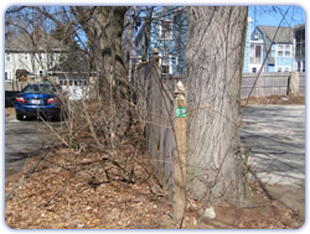Why are boundary surveys necessary?
Give a comprehensive and detailed explanation for the question.

The caption emphasizes the importance of understanding property boundaries, particularly when undertaking construction or landscaping projects. This implies that boundary surveys are necessary to accurately determine property lines and avoid disputes with neighbors, ensuring that property owners are aware of their boundaries and can plan accordingly.